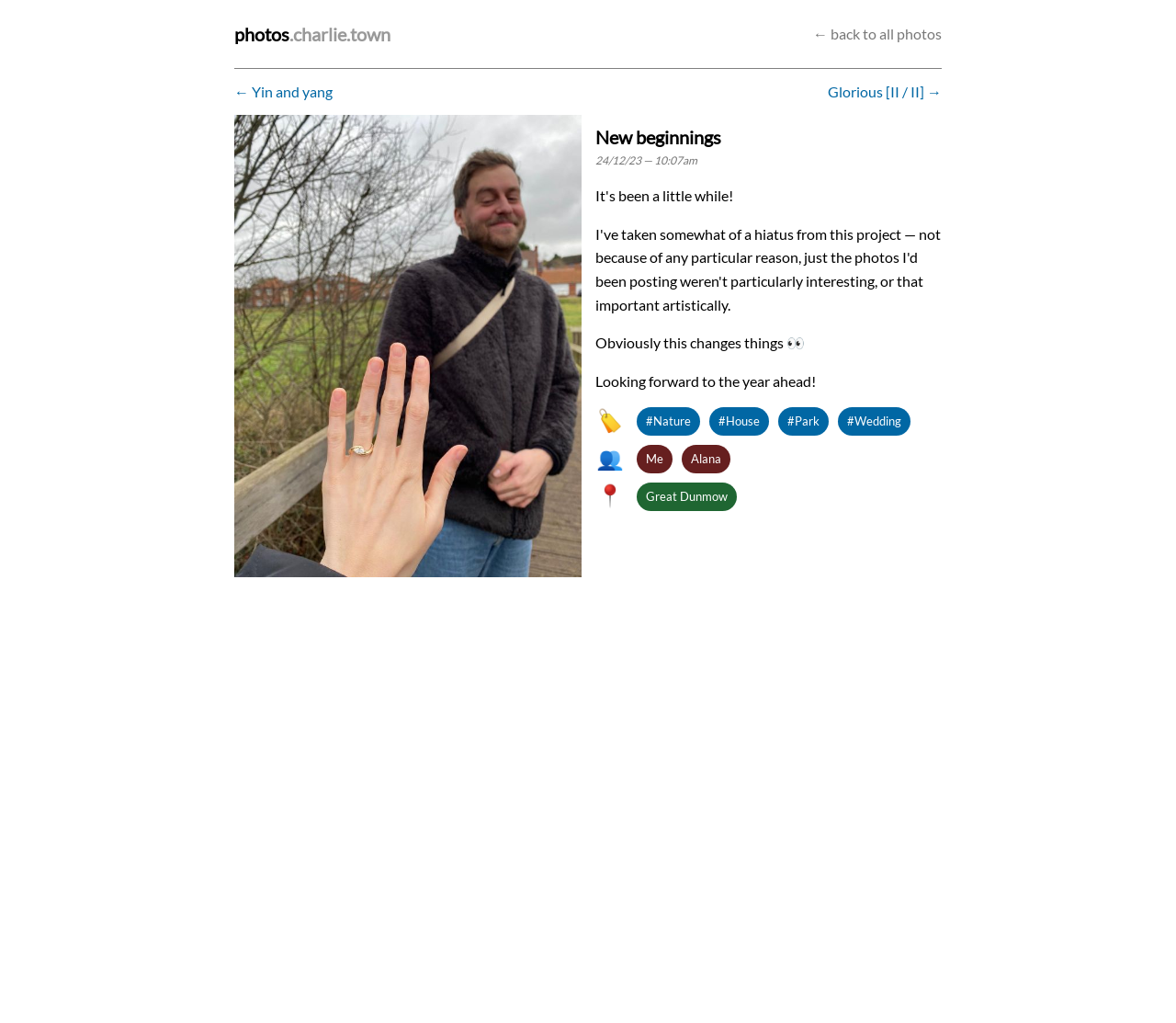What is the title of the current photo?
Examine the image closely and answer the question with as much detail as possible.

The title of the current photo can be determined by looking at the image element with the text 'New beginnings' which is also a link. This suggests that the image is titled 'New beginnings'.